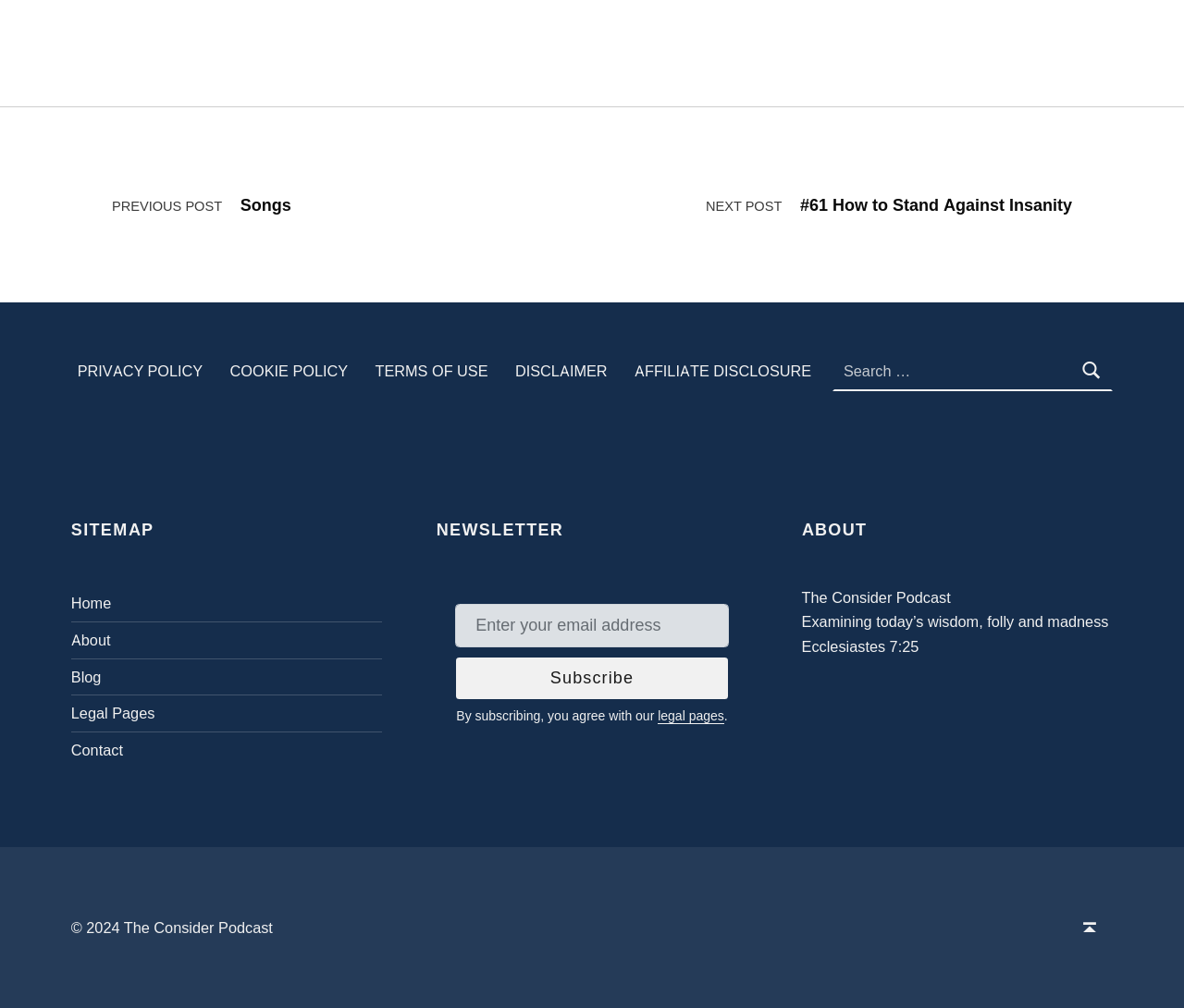Please identify the bounding box coordinates of the element that needs to be clicked to execute the following command: "Search for something". Provide the bounding box using four float numbers between 0 and 1, formatted as [left, top, right, bottom].

[0.703, 0.348, 0.94, 0.388]